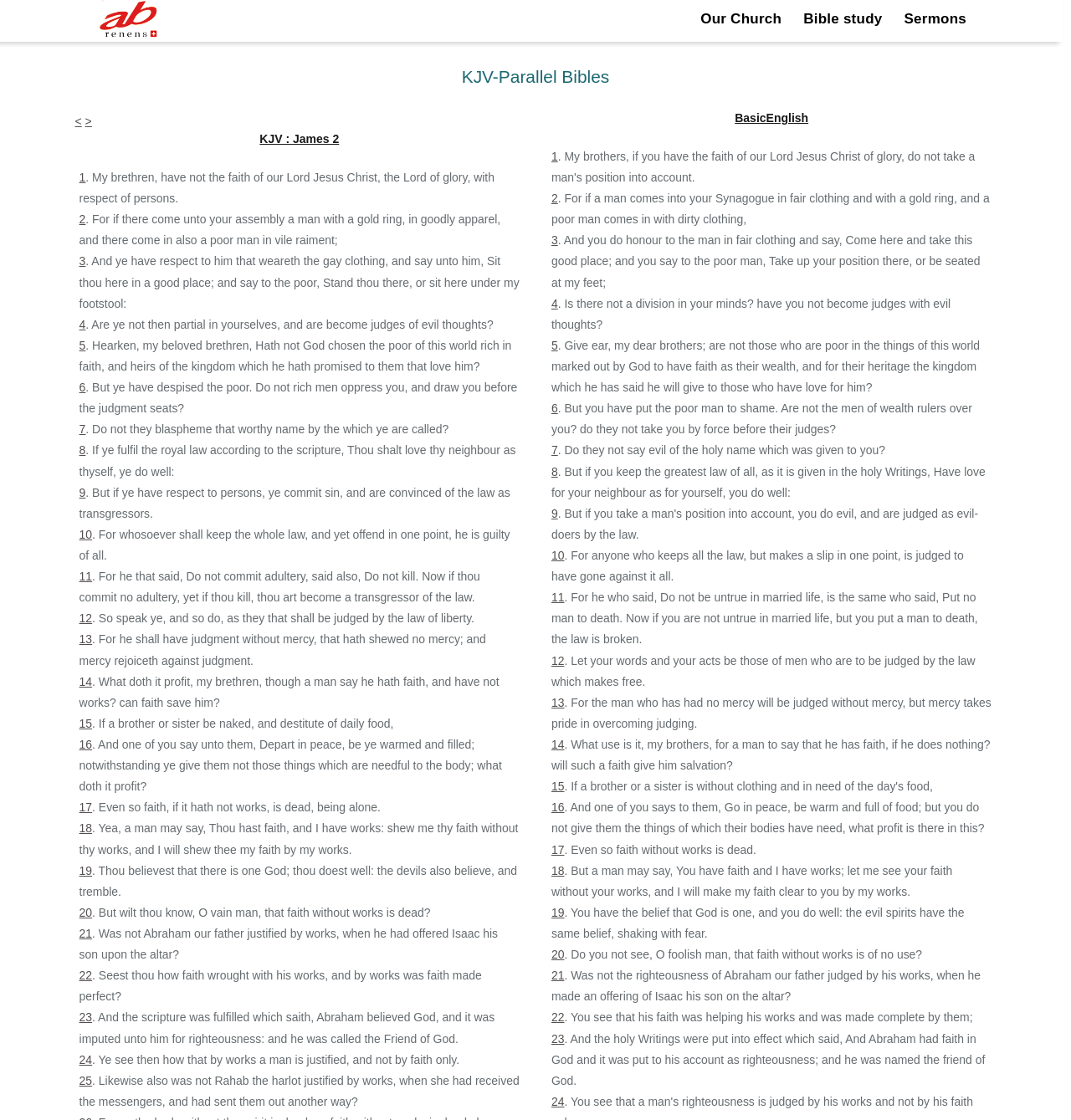How many headings are there on the webpage?
Using the visual information from the image, give a one-word or short-phrase answer.

3